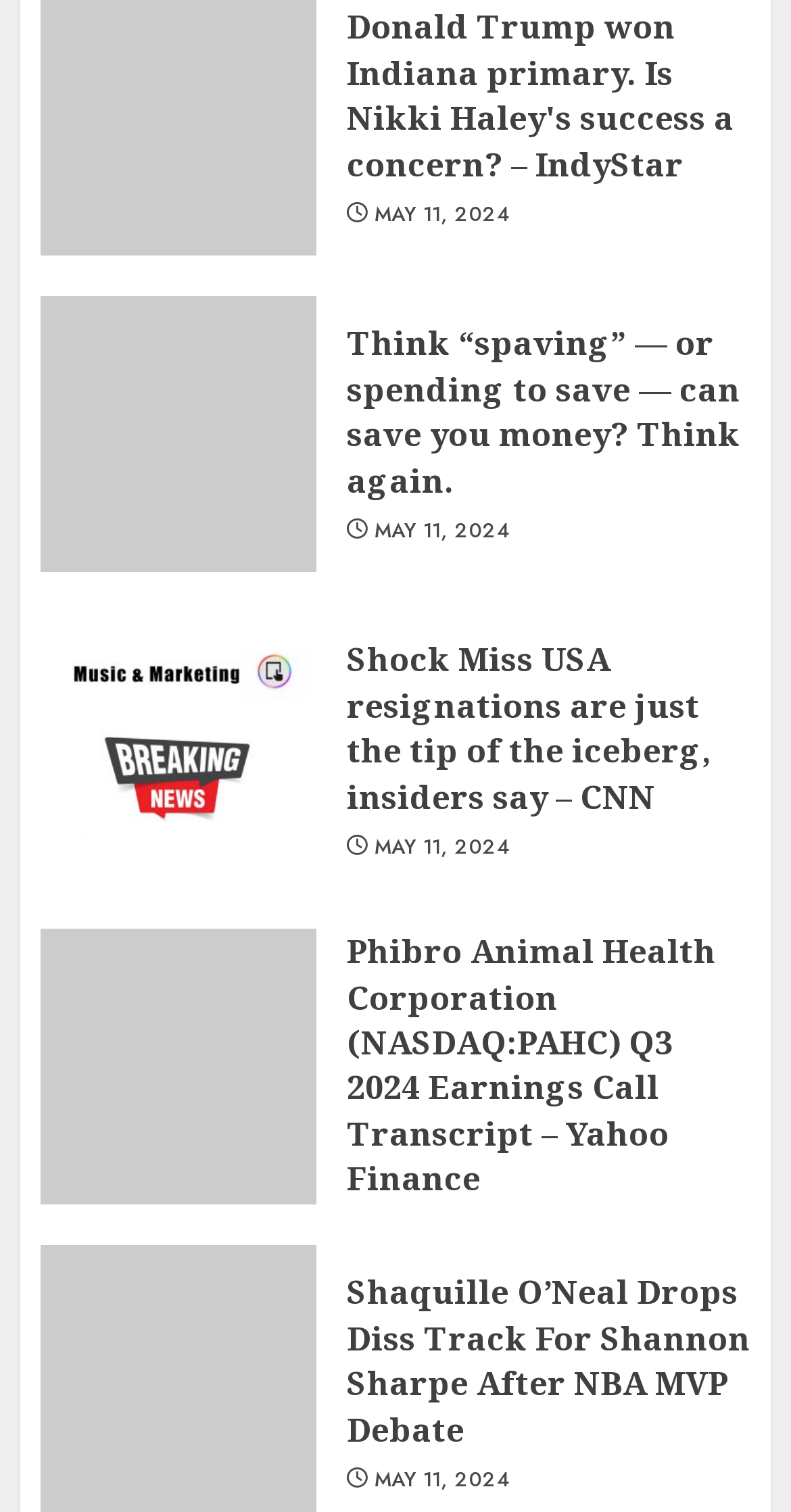Please mark the clickable region by giving the bounding box coordinates needed to complete this instruction: "Check news about Miss USA resignations".

[0.438, 0.422, 0.949, 0.542]